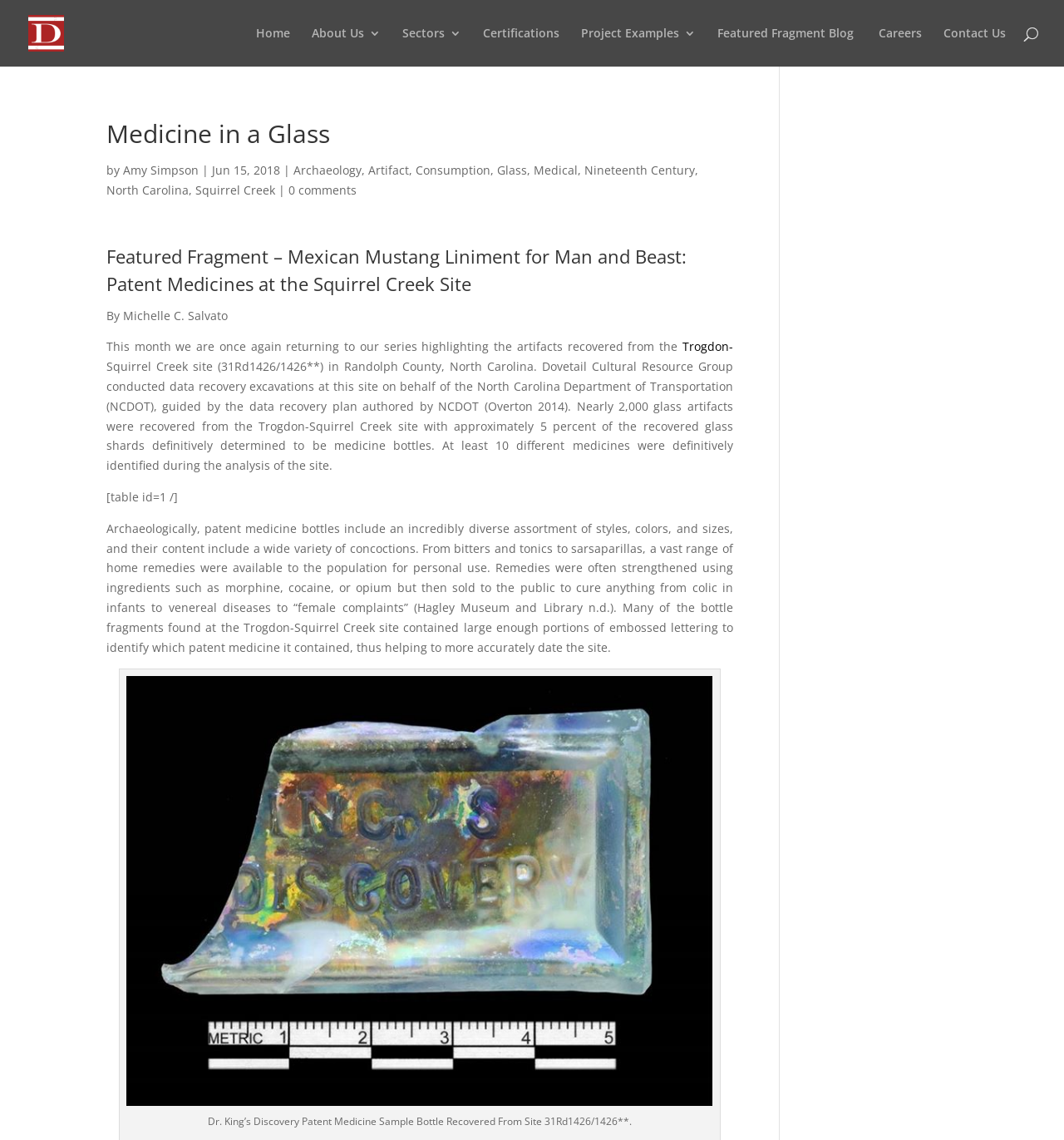Please locate the bounding box coordinates for the element that should be clicked to achieve the following instruction: "Click on the 'Amy Simpson' link". Ensure the coordinates are given as four float numbers between 0 and 1, i.e., [left, top, right, bottom].

[0.116, 0.142, 0.187, 0.156]